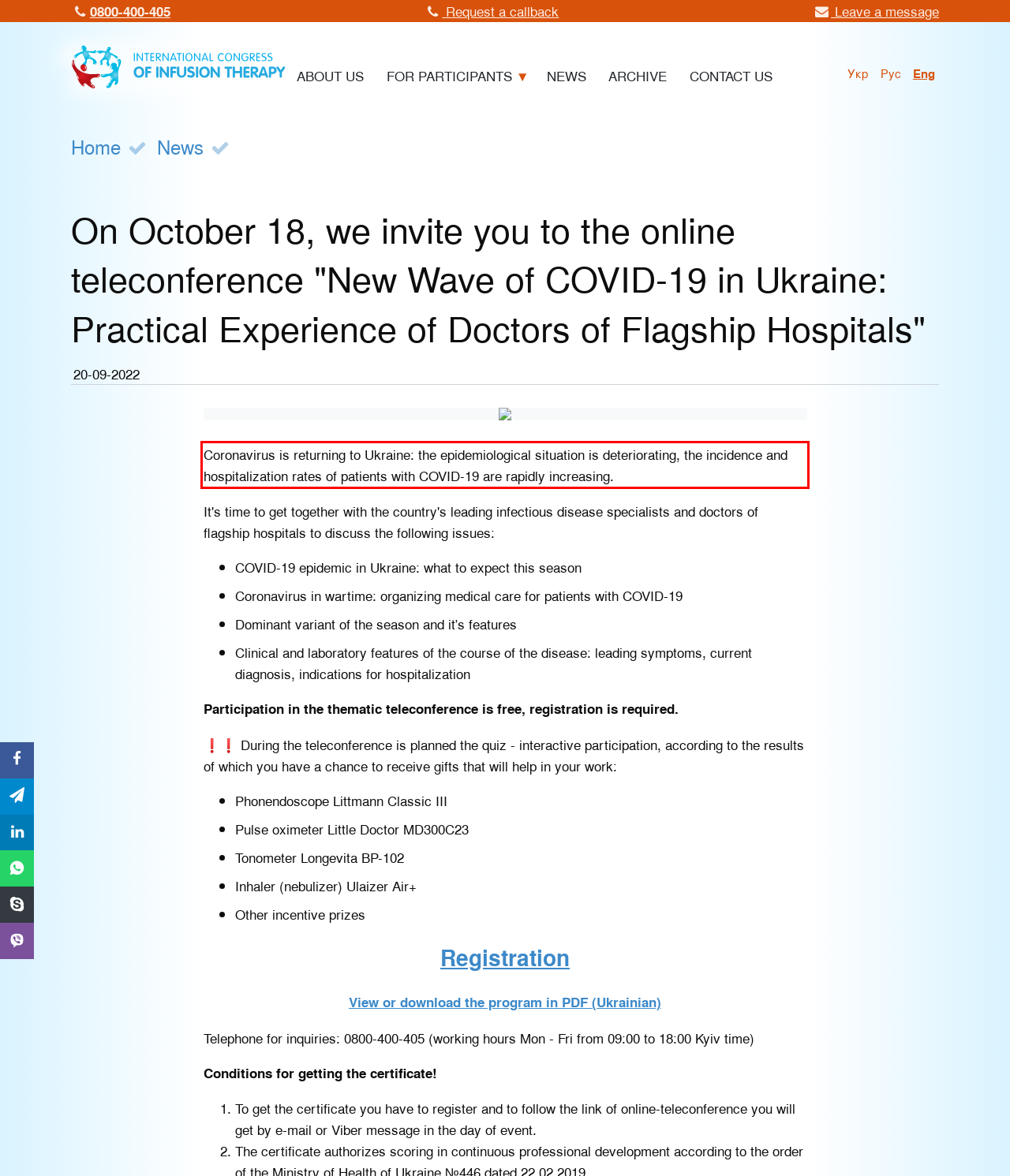Your task is to recognize and extract the text content from the UI element enclosed in the red bounding box on the webpage screenshot.

Coronavirus is returning to Ukraine: the epidemiological situation is deteriorating, the incidence and hospitalization rates of patients with COVID-19 are rapidly increasing.